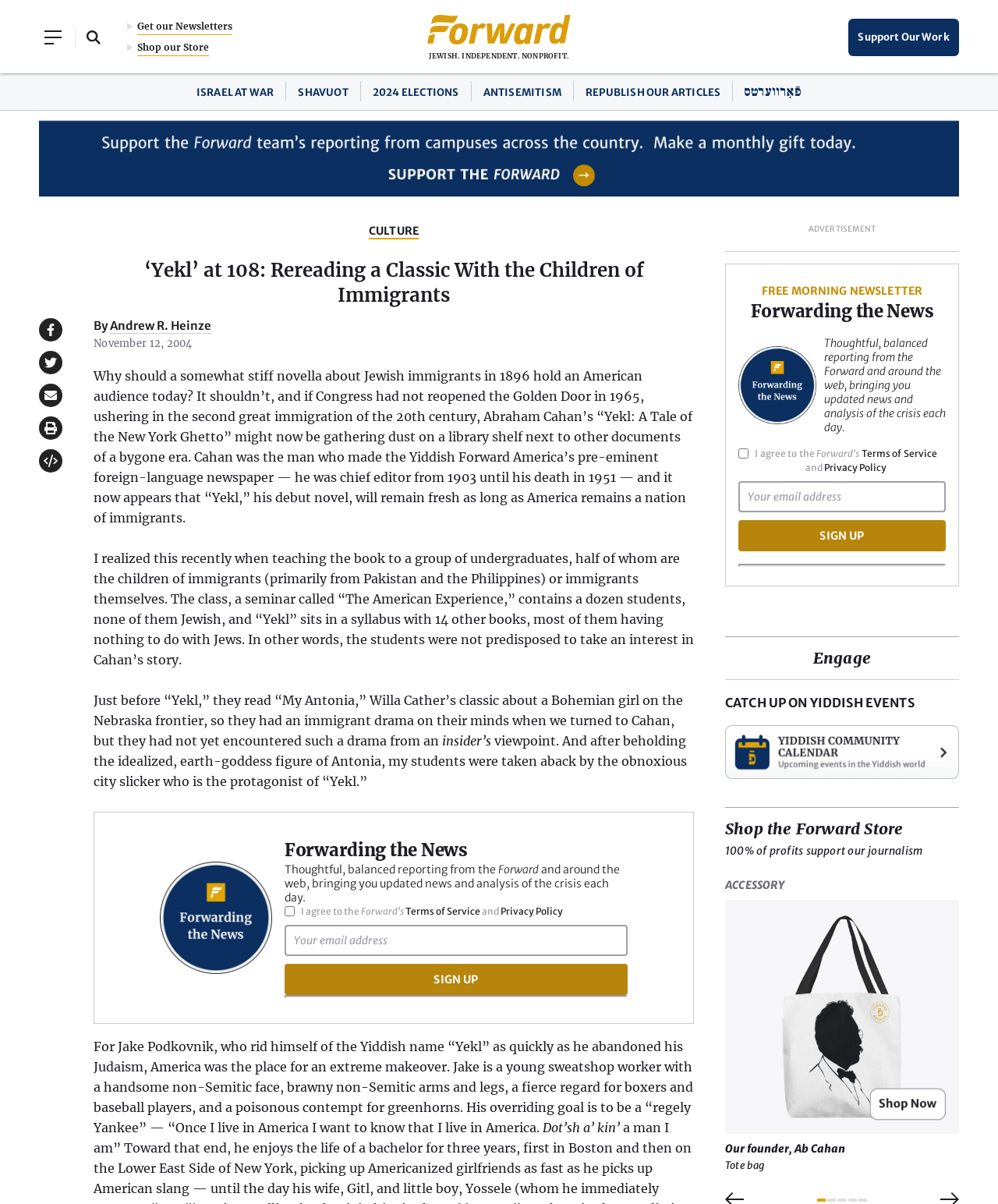Locate the UI element described by Share on Twitter in the provided webpage screenshot. Return the bounding box coordinates in the format (top-left x, top-left y, bottom-right x, bottom-right y), ensuring all values are between 0 and 1.

[0.039, 0.291, 0.062, 0.311]